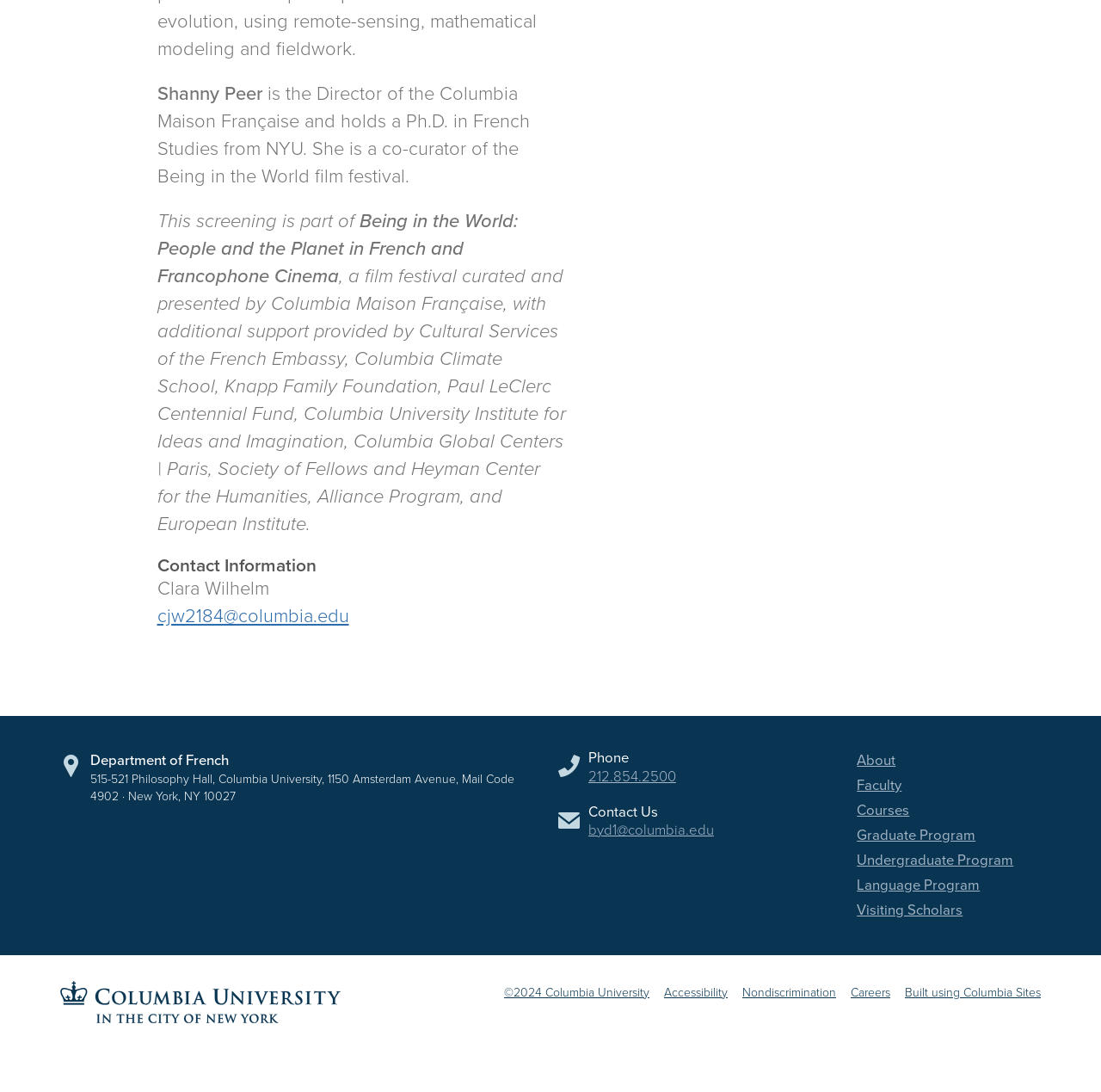Please reply to the following question with a single word or a short phrase:
What is the name of the film festival curated by Columbia Maison Française?

Being in the World